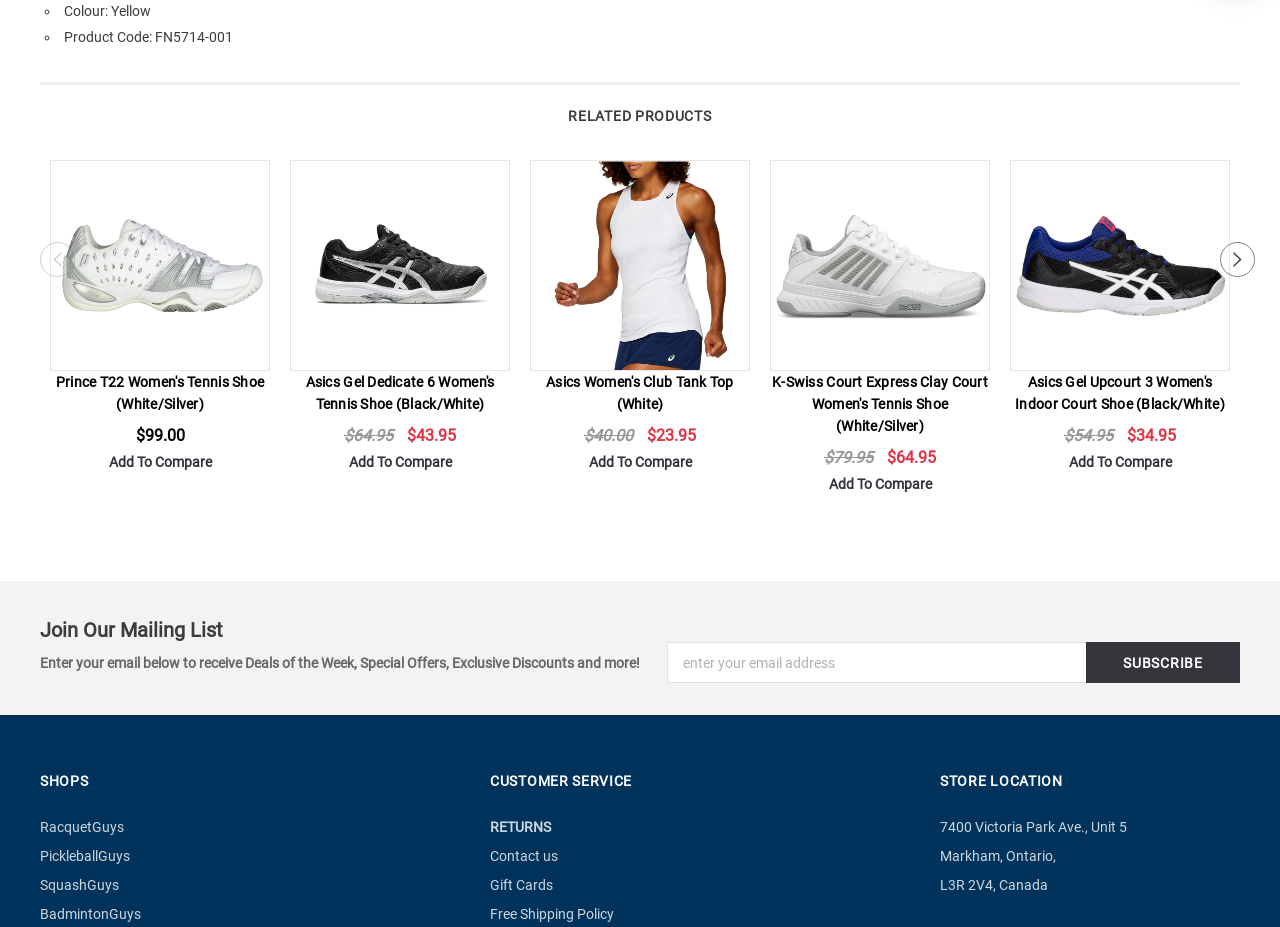What is the price of the Prince T22 Women's Tennis Shoe?
Please give a detailed and thorough answer to the question, covering all relevant points.

The price of the Prince T22 Women's Tennis Shoe is mentioned as '$99.00' in the related products section.